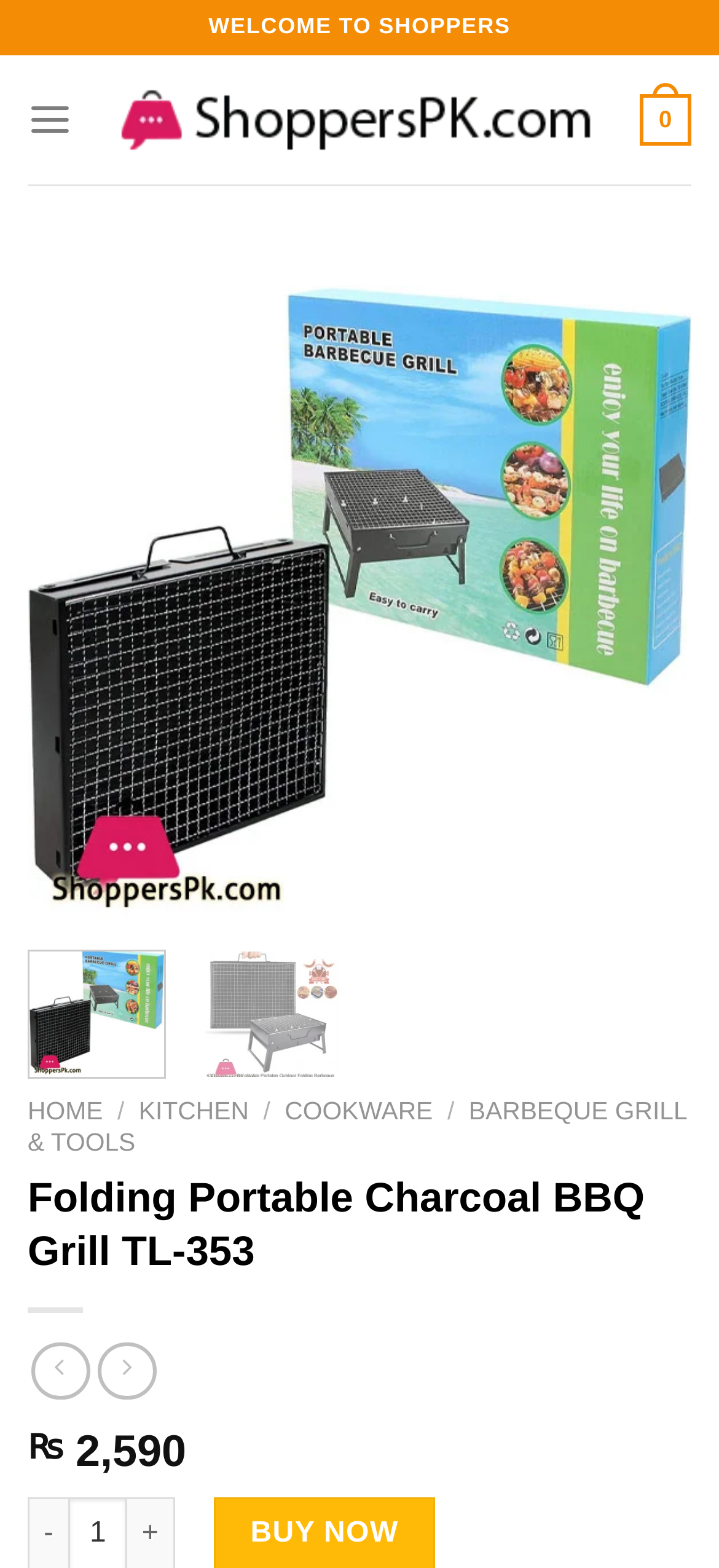Identify the bounding box coordinates for the element you need to click to achieve the following task: "Click on ShoppersPk.com". The coordinates must be four float values ranging from 0 to 1, formatted as [left, top, right, bottom].

[0.139, 0.057, 0.851, 0.096]